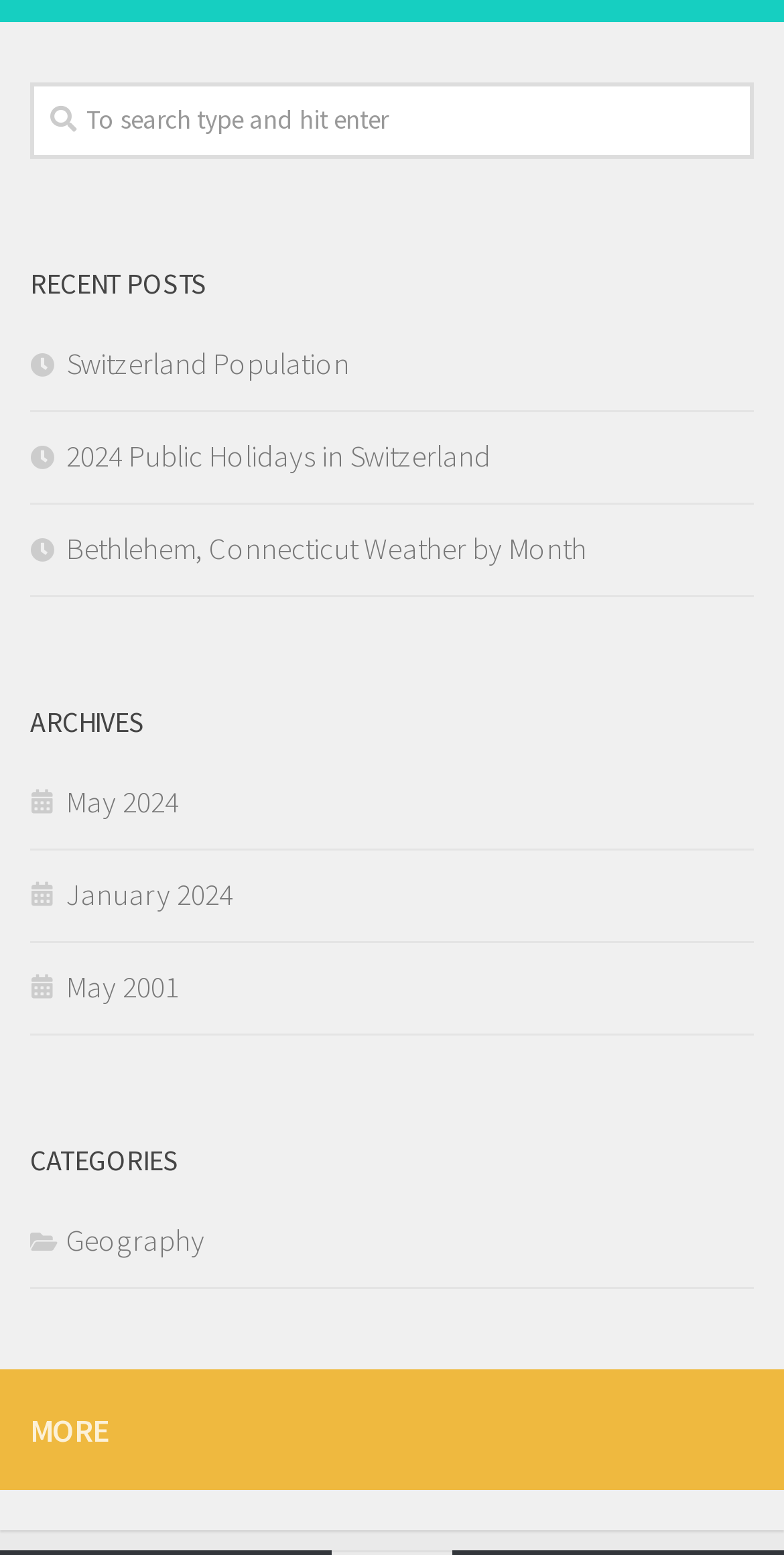Based on the element description: "January 2024", identify the UI element and provide its bounding box coordinates. Use four float numbers between 0 and 1, [left, top, right, bottom].

[0.038, 0.562, 0.297, 0.587]